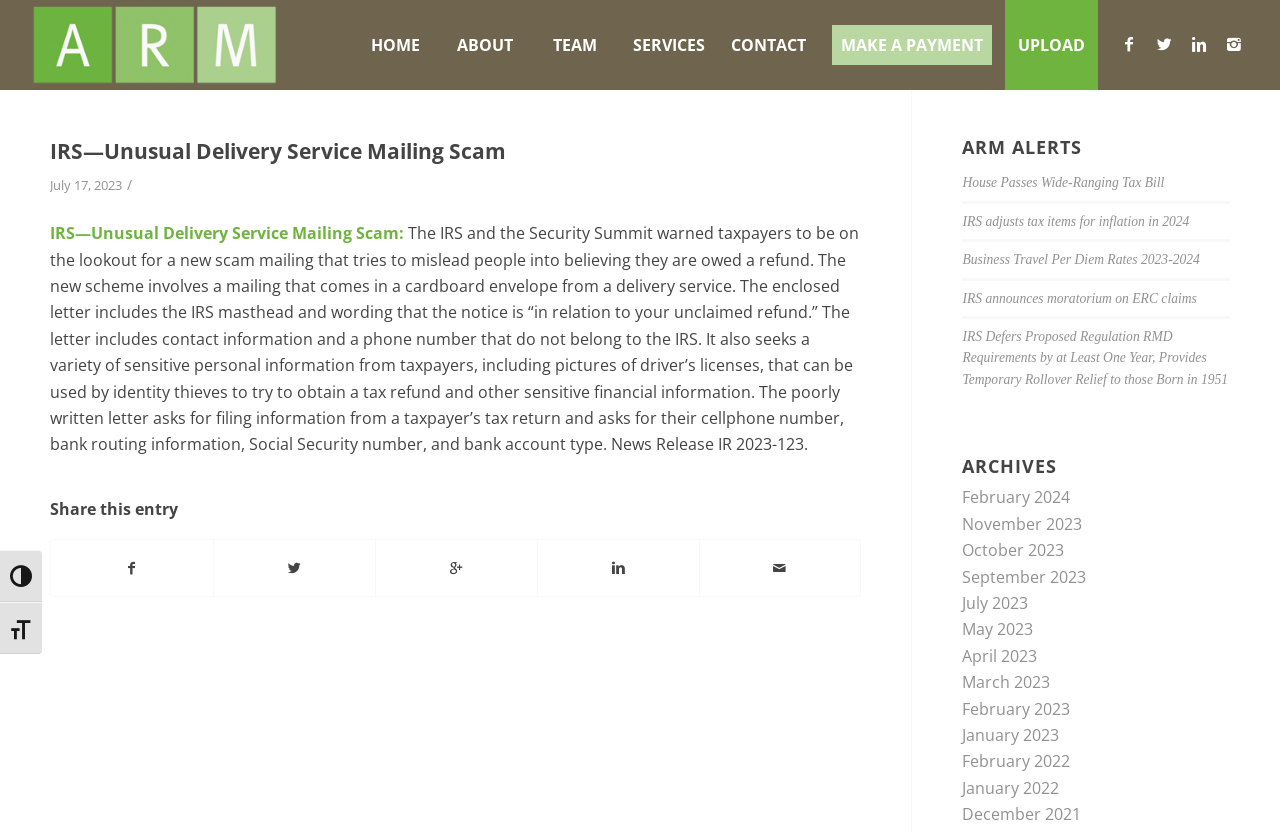Please identify the coordinates of the bounding box that should be clicked to fulfill this instruction: "Make a payment".

[0.64, 0.0, 0.785, 0.108]